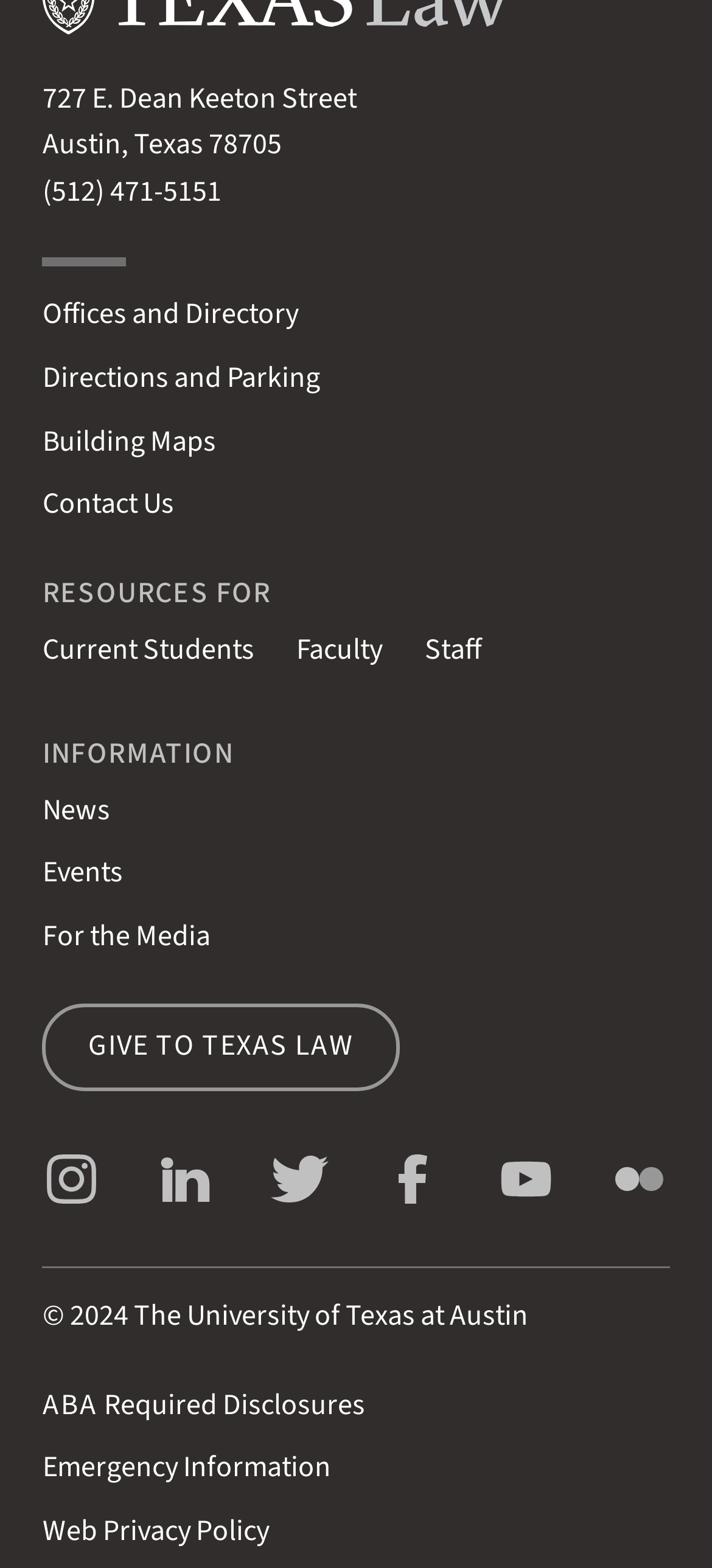Bounding box coordinates must be specified in the format (top-left x, top-left y, bottom-right x, bottom-right y). All values should be floating point numbers between 0 and 1. What are the bounding box coordinates of the UI element described as: Building Maps

[0.059, 0.268, 0.303, 0.294]